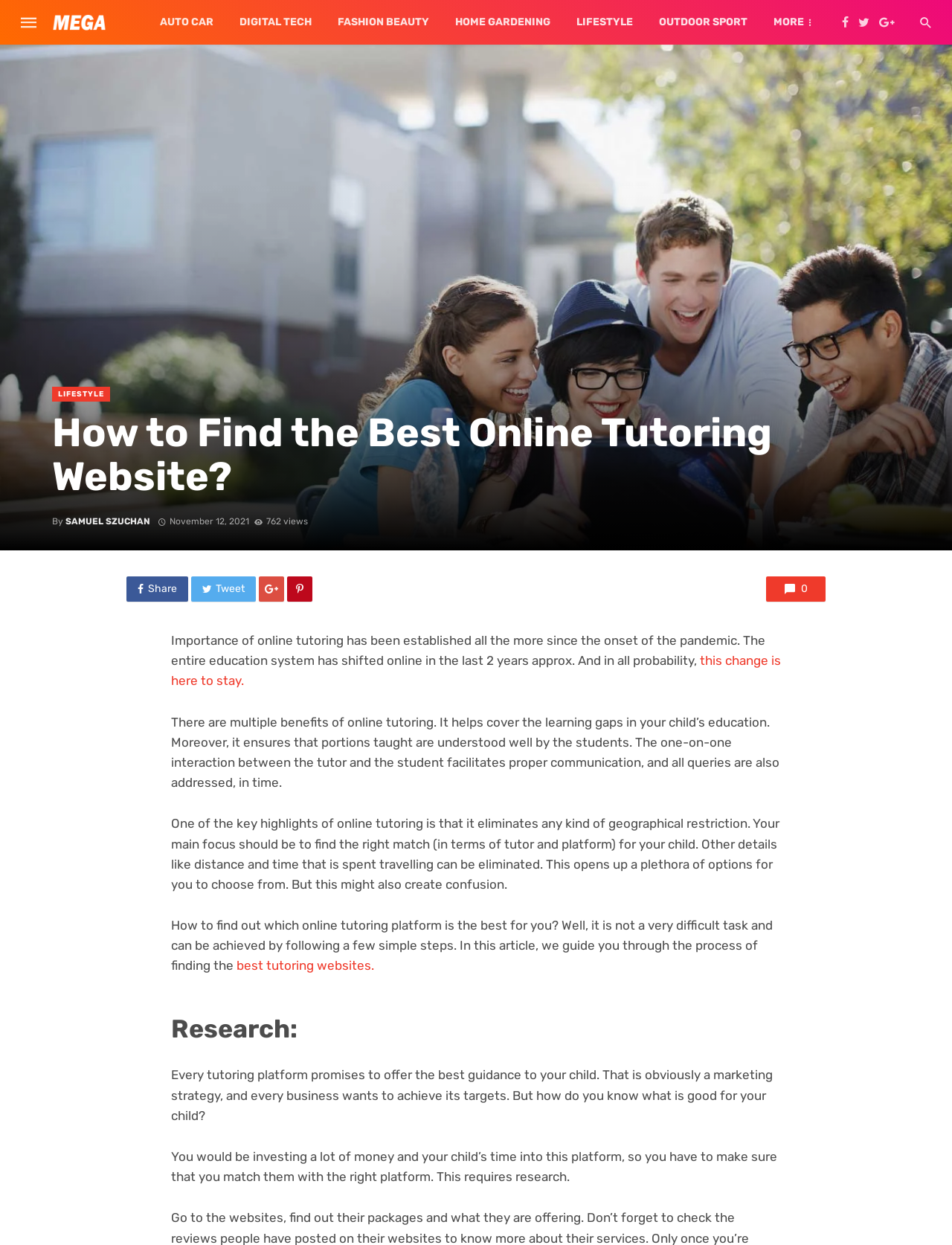Please study the image and answer the question comprehensively:
How many views does the article have?

According to the article, it has received 762 views, indicating its popularity and relevance to readers.